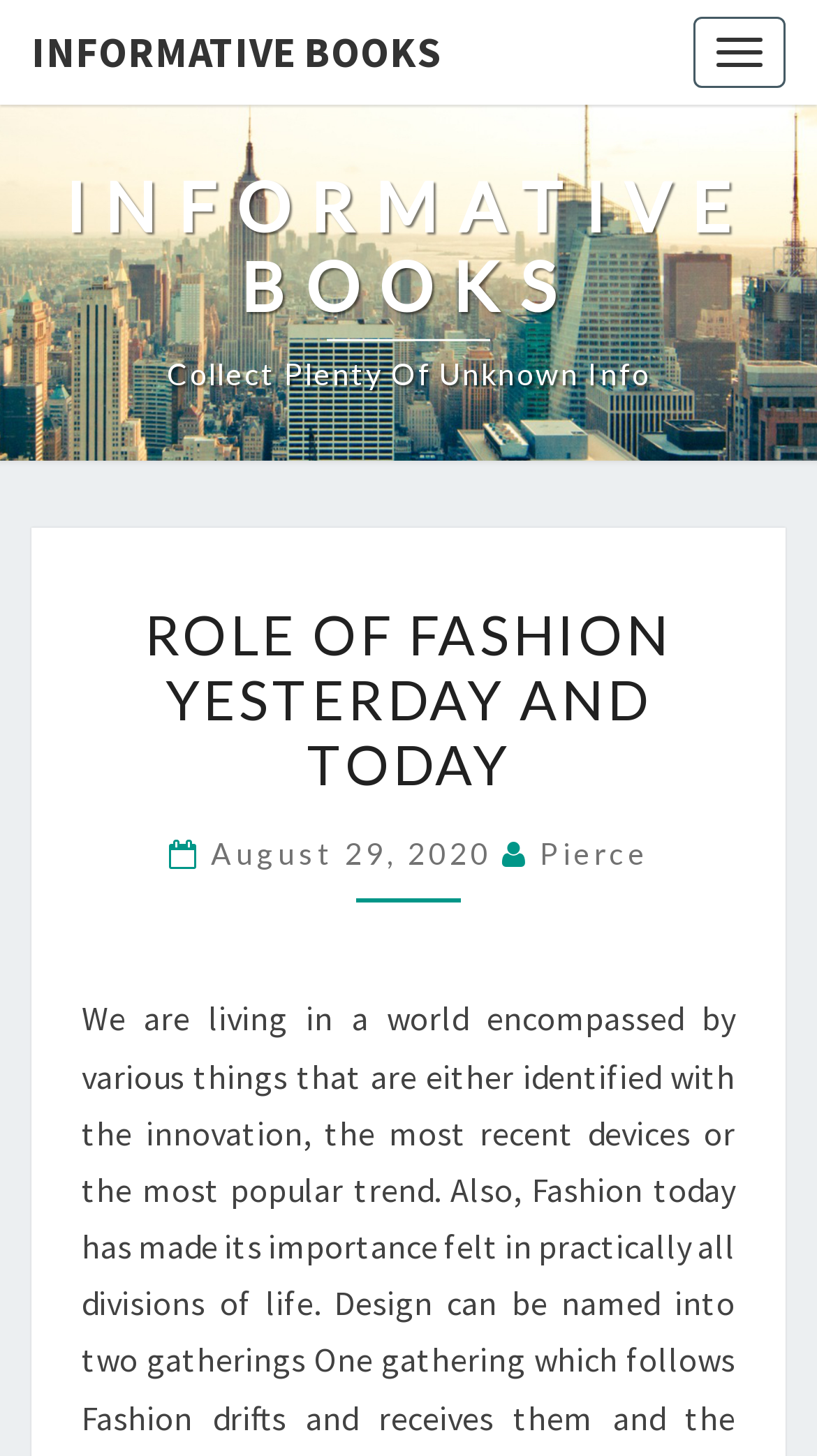Identify the bounding box coordinates for the UI element described as follows: "Pierce". Ensure the coordinates are four float numbers between 0 and 1, formatted as [left, top, right, bottom].

[0.66, 0.573, 0.794, 0.598]